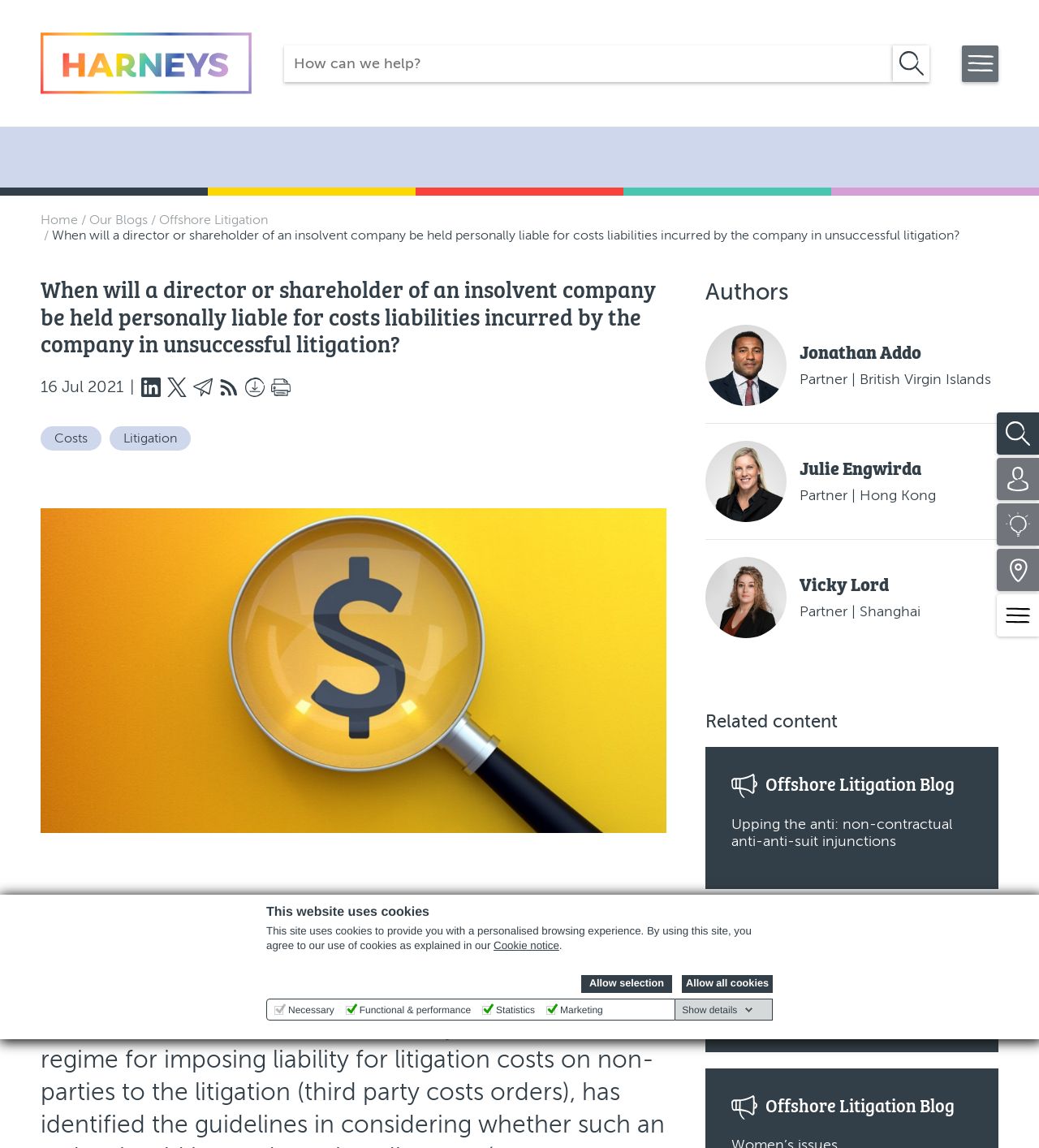Locate the primary heading on the webpage and return its text.

When will a director or shareholder of an insolvent company be held personally liable for costs liabilities incurred by the company in unsuccessful litigation?